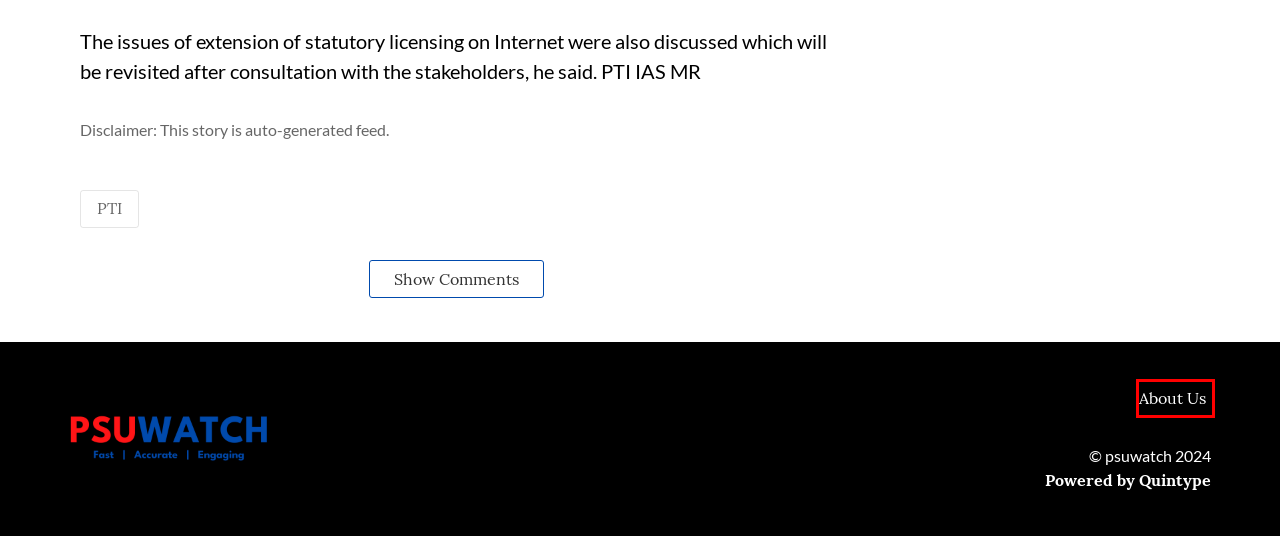Review the webpage screenshot provided, noting the red bounding box around a UI element. Choose the description that best matches the new webpage after clicking the element within the bounding box. The following are the options:
A. हिन्दी न्यूज़
B. News Updates
C. Event News
D. Press Releases
E. Jobs Watch
F. States News
G. Defence Watch
H. About Us

H